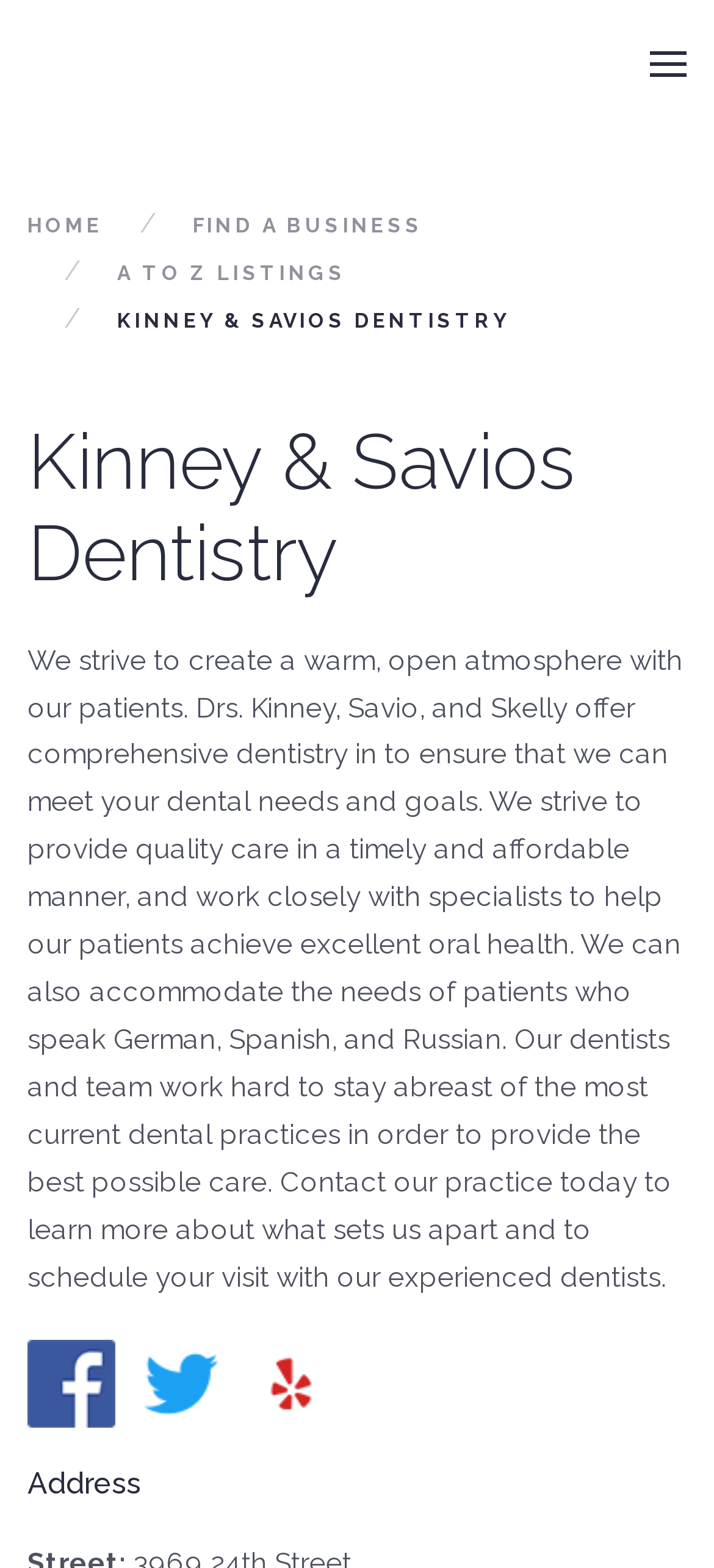What social media platforms are available?
Refer to the image and offer an in-depth and detailed answer to the question.

I found the answer by looking at the link elements at the bottom of the page, which are labeled as 'Facebook', 'Twitter', and 'Yelp'.